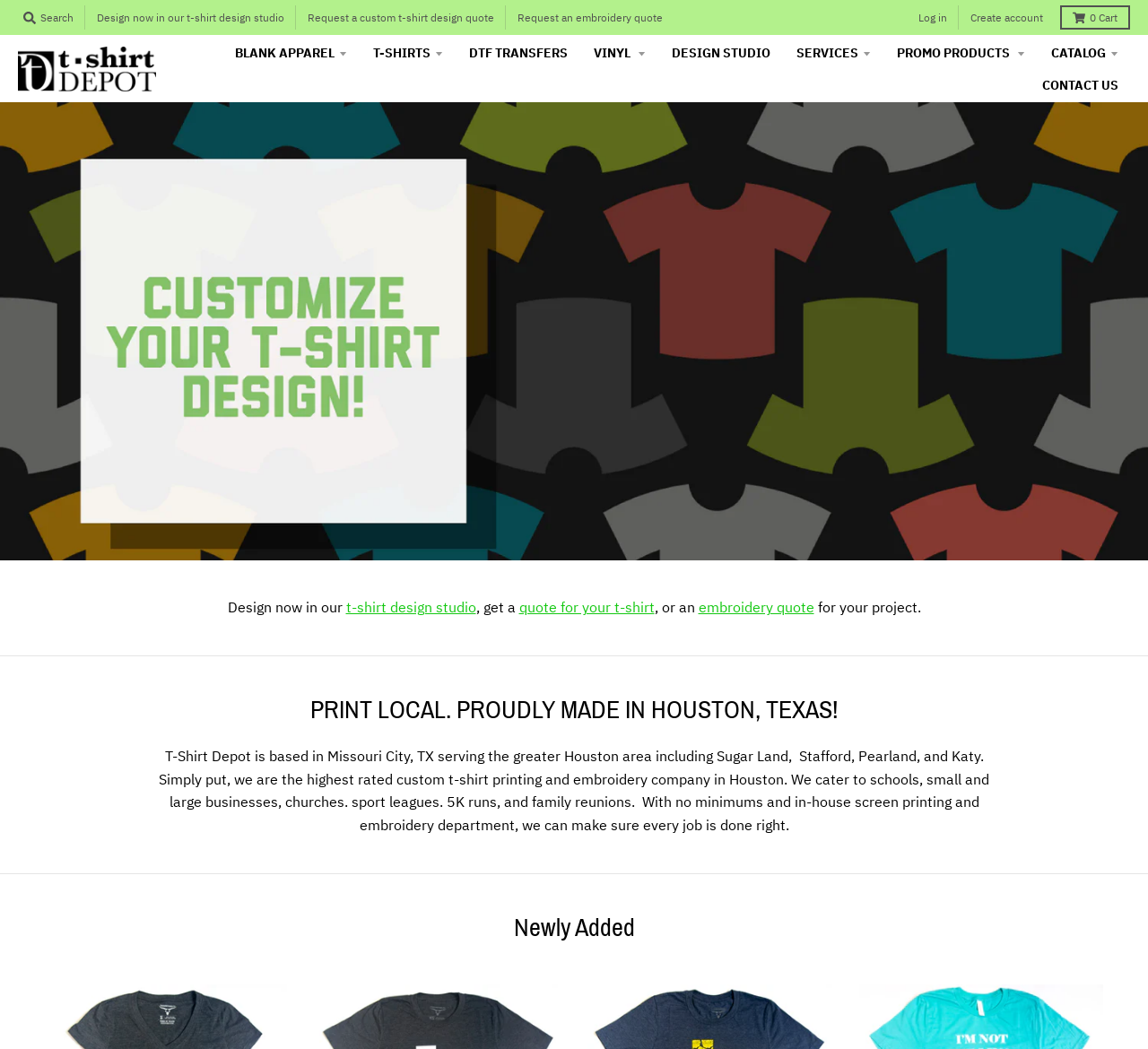Specify the bounding box coordinates of the area that needs to be clicked to achieve the following instruction: "Log in".

[0.795, 0.005, 0.83, 0.028]